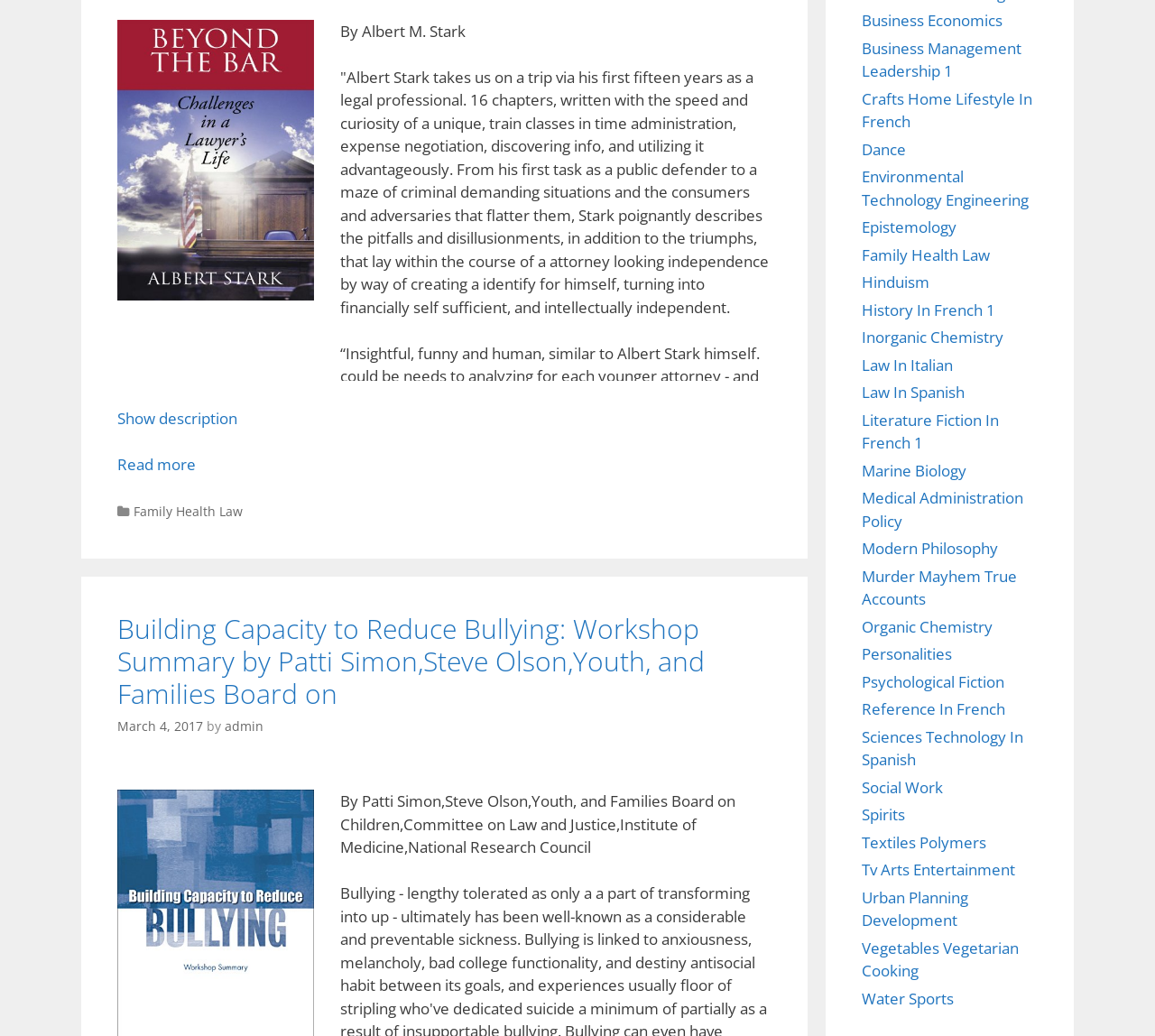Find the bounding box coordinates of the clickable area required to complete the following action: "Show description of the book".

[0.102, 0.394, 0.205, 0.414]